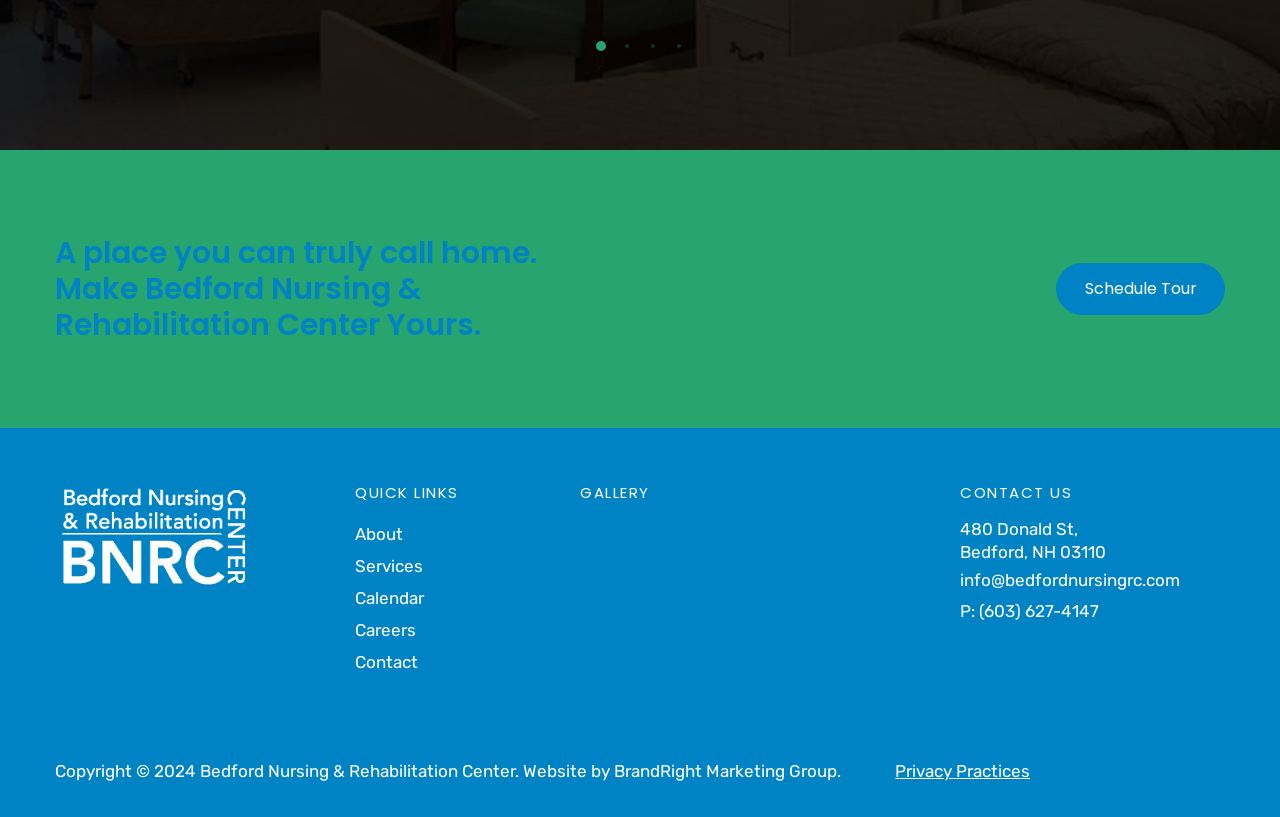Please identify the coordinates of the bounding box that should be clicked to fulfill this instruction: "View the gallery".

[0.453, 0.585, 0.688, 0.646]